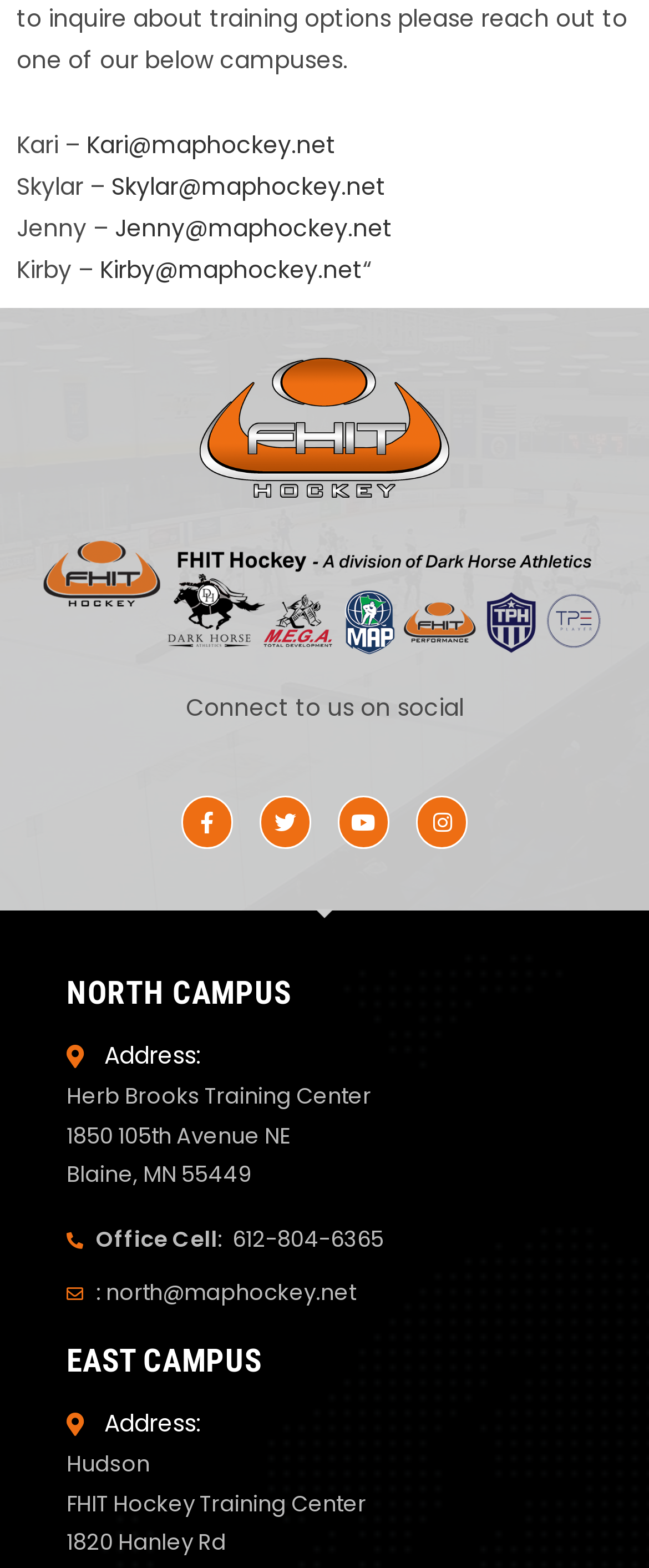What is the office cell phone number?
Kindly answer the question with as much detail as you can.

I looked for the text element that contains the office cell phone number, and found it under the 'NORTH CAMPUS' section.